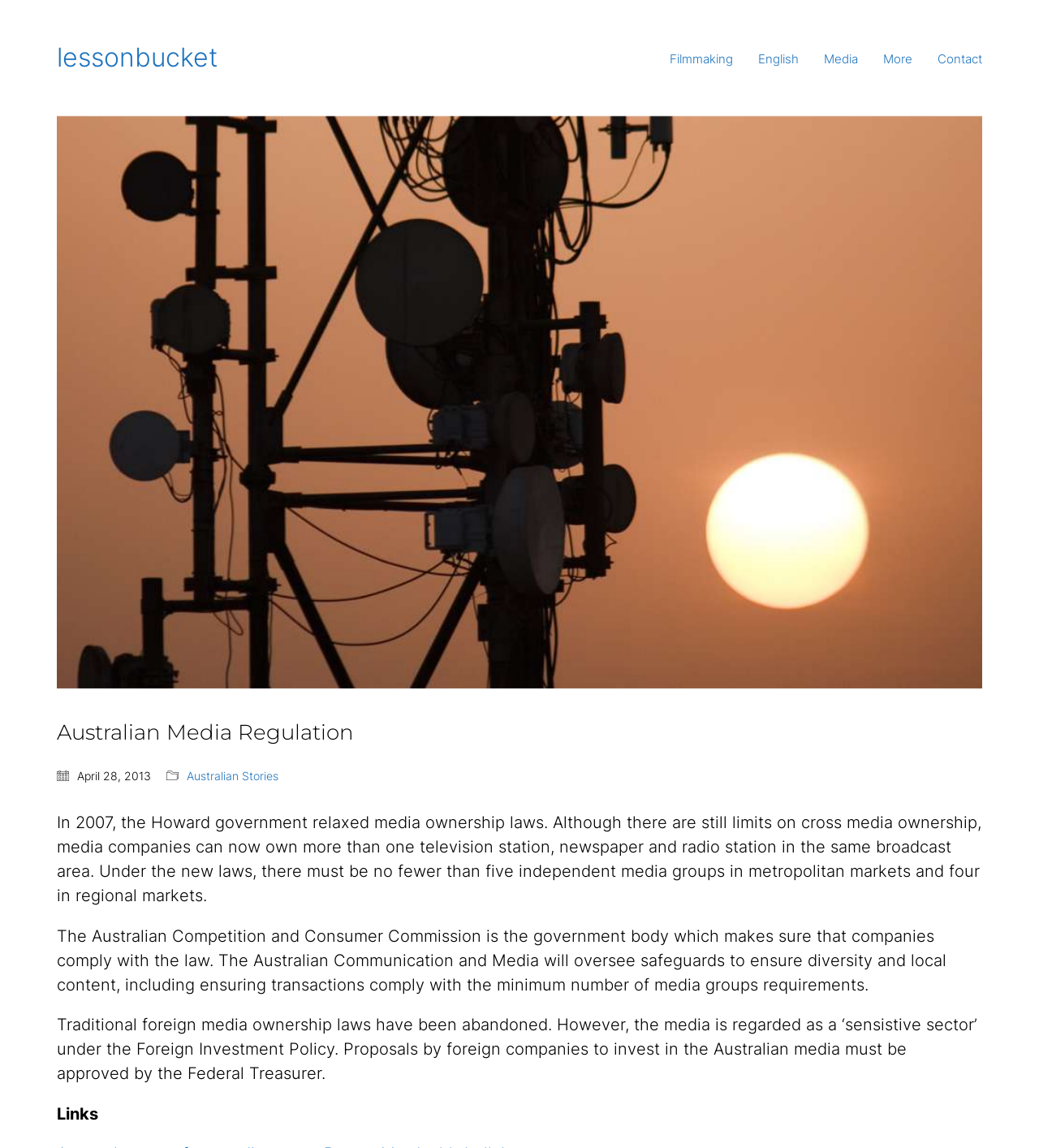Create a full and detailed caption for the entire webpage.

The webpage is about Australian Media Regulation, with a focus on the changes made in 2007. At the top, there are six links: "lessonbucket", "Filmmaking", "English", "Media", "More", and "Contact", aligned horizontally across the page. Below these links, there is a large header that spans the width of the page, displaying the title "Australian Media Regulation".

On the left side of the page, there is a vertical menu with a single link that takes up most of the page's height. The menu is divided into sections, with a heading "Australian Media Regulation" at the top. Below the heading, there is a date "April 28, 2013", followed by a link to "Australian Stories".

The main content of the page is divided into three paragraphs. The first paragraph explains the relaxation of media ownership laws in 2007, allowing media companies to own multiple television stations, newspapers, and radio stations in the same broadcast area. The second paragraph discusses the role of the Australian Competition and Consumer Commission and the Australian Communication and Media in ensuring diversity and local content. The third paragraph mentions the abandonment of traditional foreign media ownership laws and the requirement for foreign companies to obtain approval from the Federal Treasurer to invest in the Australian media.

At the bottom of the page, there is a section labeled "Links".